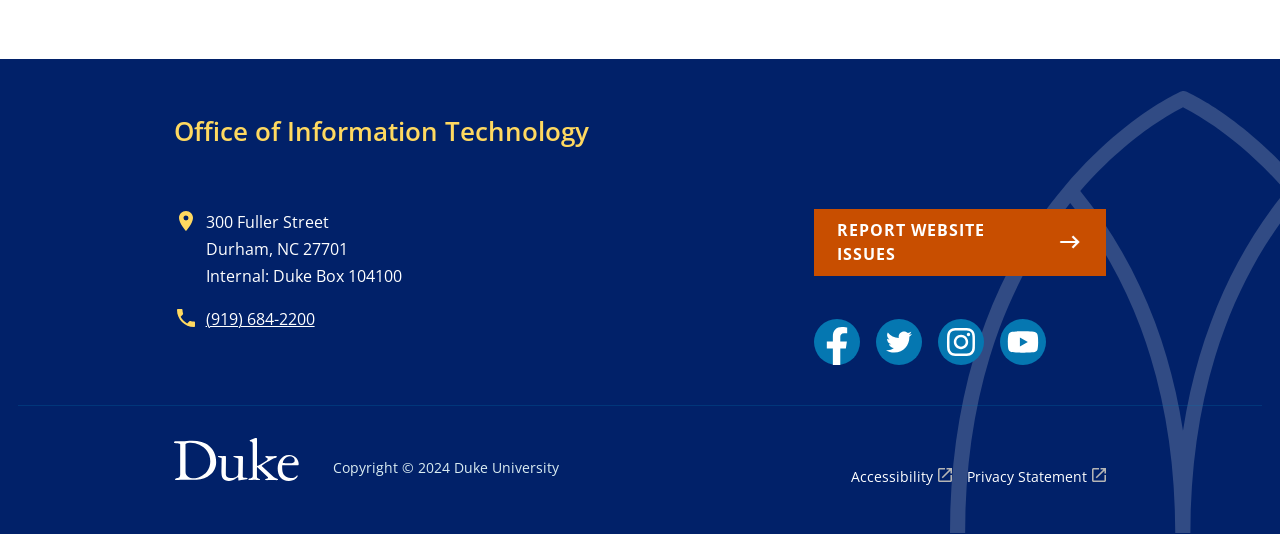Could you specify the bounding box coordinates for the clickable section to complete the following instruction: "Go to the about page"?

None